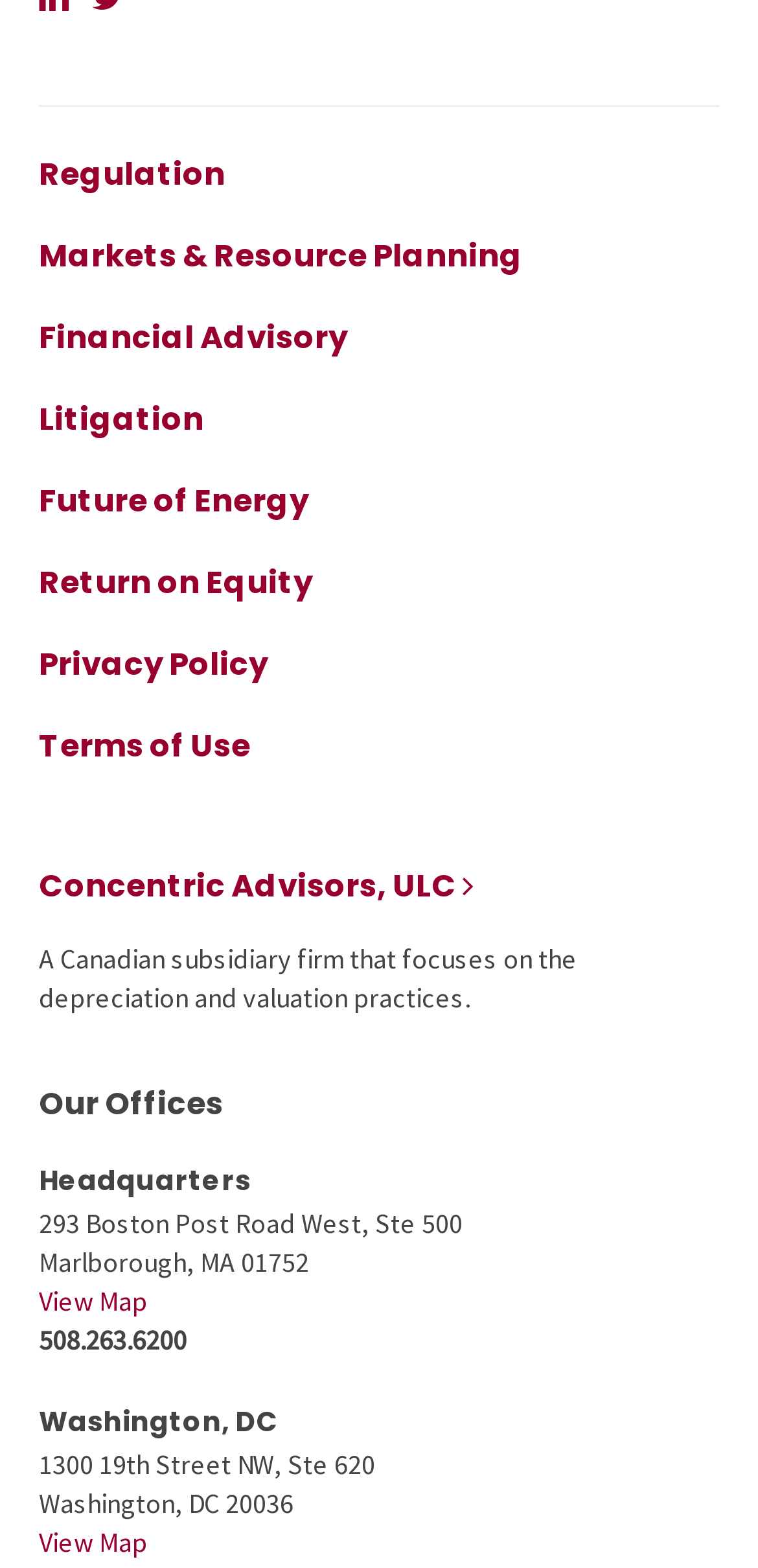Please pinpoint the bounding box coordinates for the region I should click to adhere to this instruction: "Click on Regulation".

[0.051, 0.097, 0.297, 0.125]